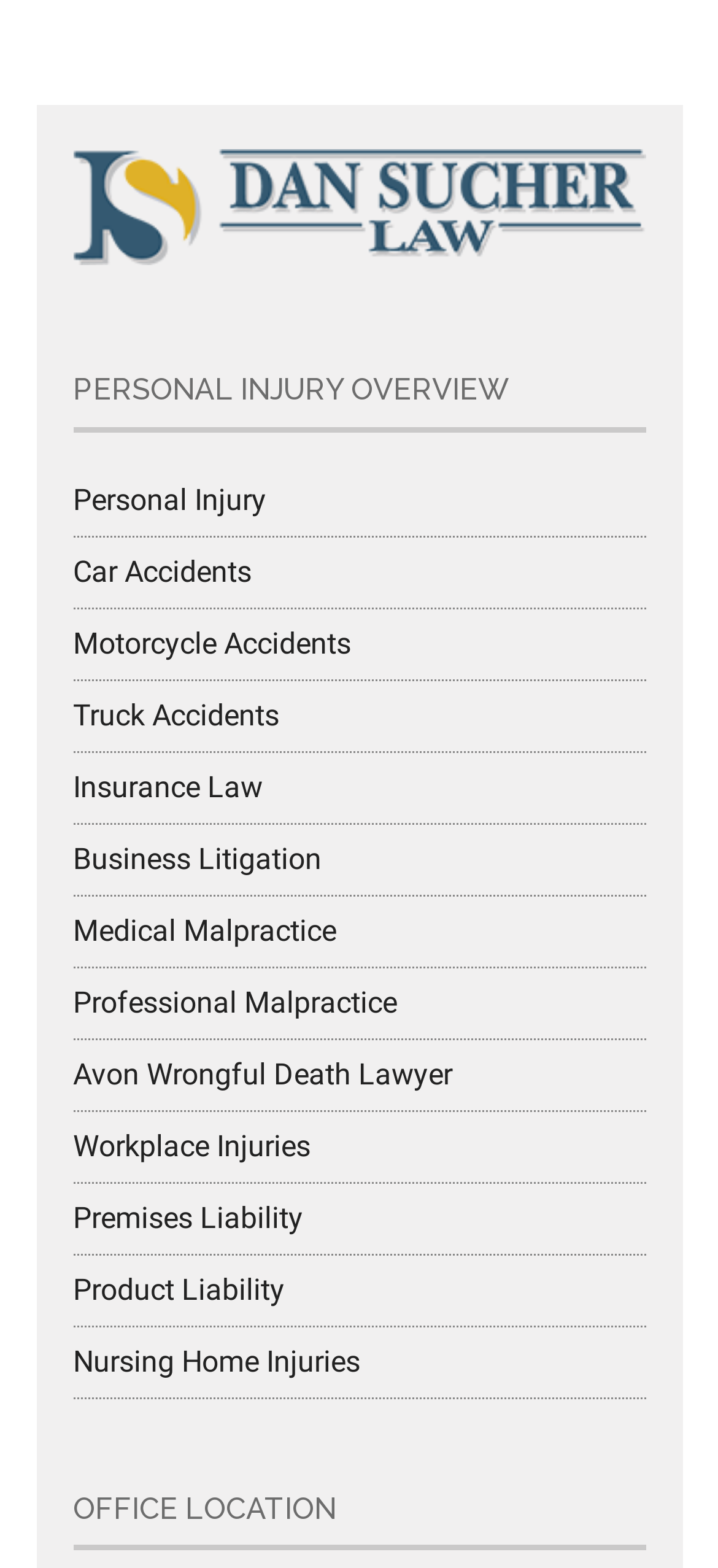From the screenshot, find the bounding box of the UI element matching this description: "Car Accidents". Supply the bounding box coordinates in the form [left, top, right, bottom], each a float between 0 and 1.

[0.101, 0.353, 0.35, 0.375]